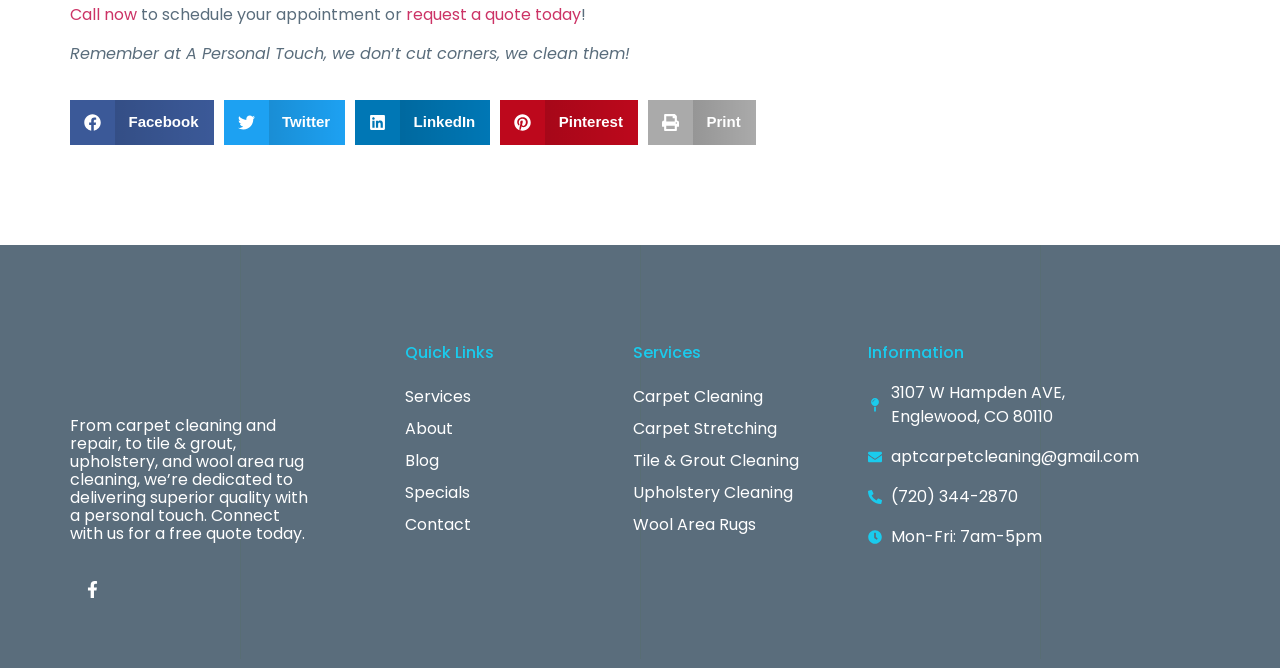Show the bounding box coordinates for the element that needs to be clicked to execute the following instruction: "Share on Facebook". Provide the coordinates in the form of four float numbers between 0 and 1, i.e., [left, top, right, bottom].

[0.055, 0.15, 0.167, 0.217]